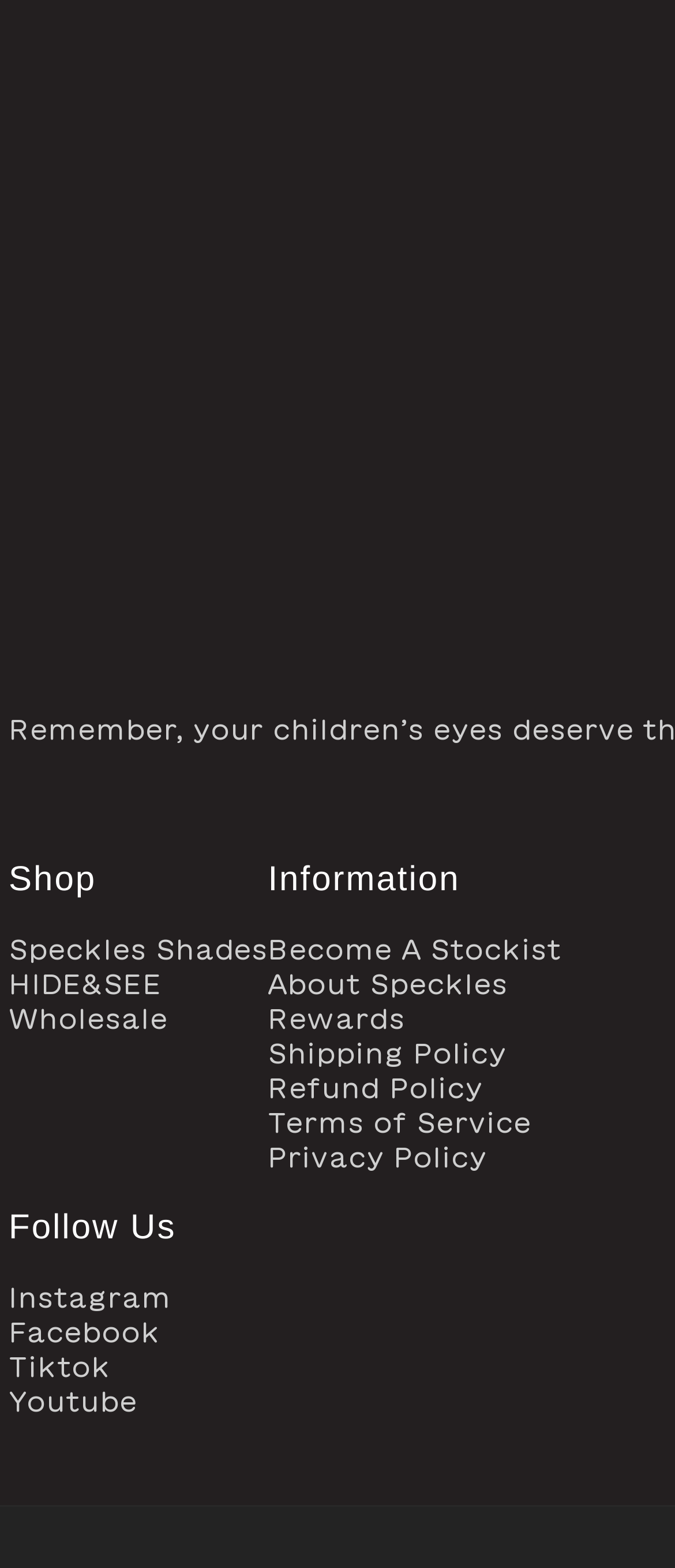Determine the bounding box coordinates for the area that should be clicked to carry out the following instruction: "Click on Speckles Shades".

[0.013, 0.594, 0.397, 0.617]